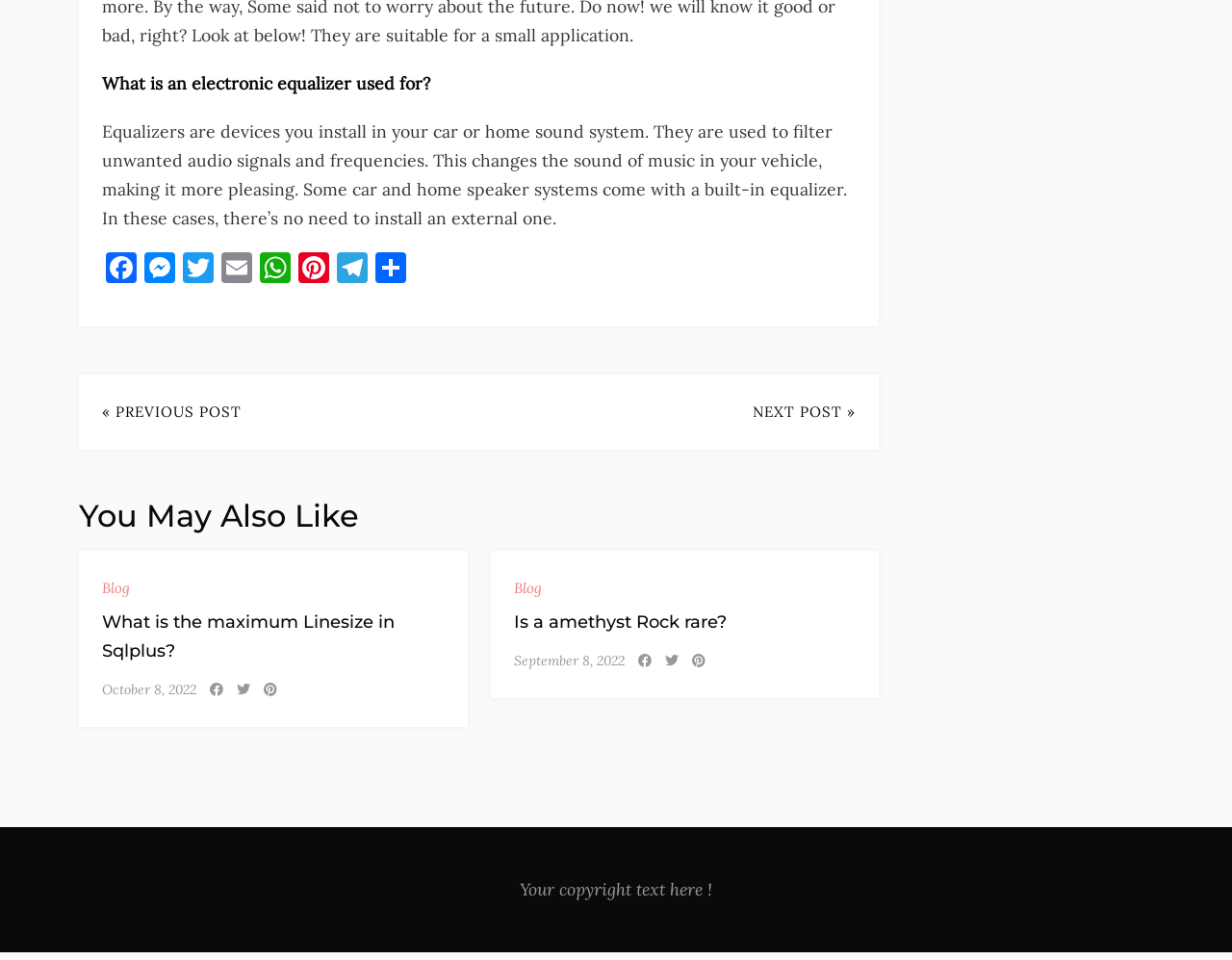Answer the question below in one word or phrase:
What is an electronic equalizer used for?

Filtering unwanted audio signals